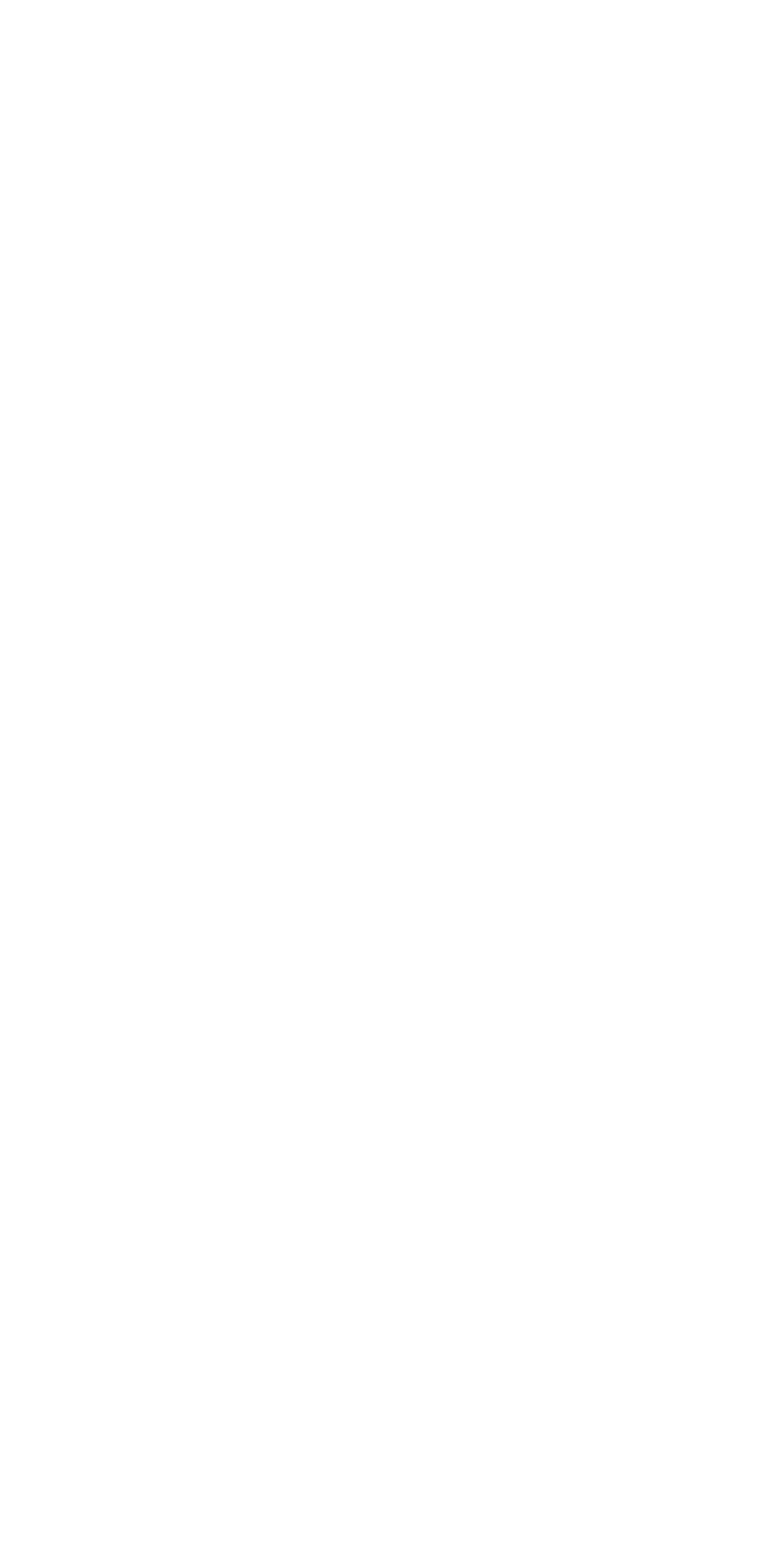Who does the website help?
Answer the question based on the image using a single word or a brief phrase.

Parents, Children, Grandparents, Military